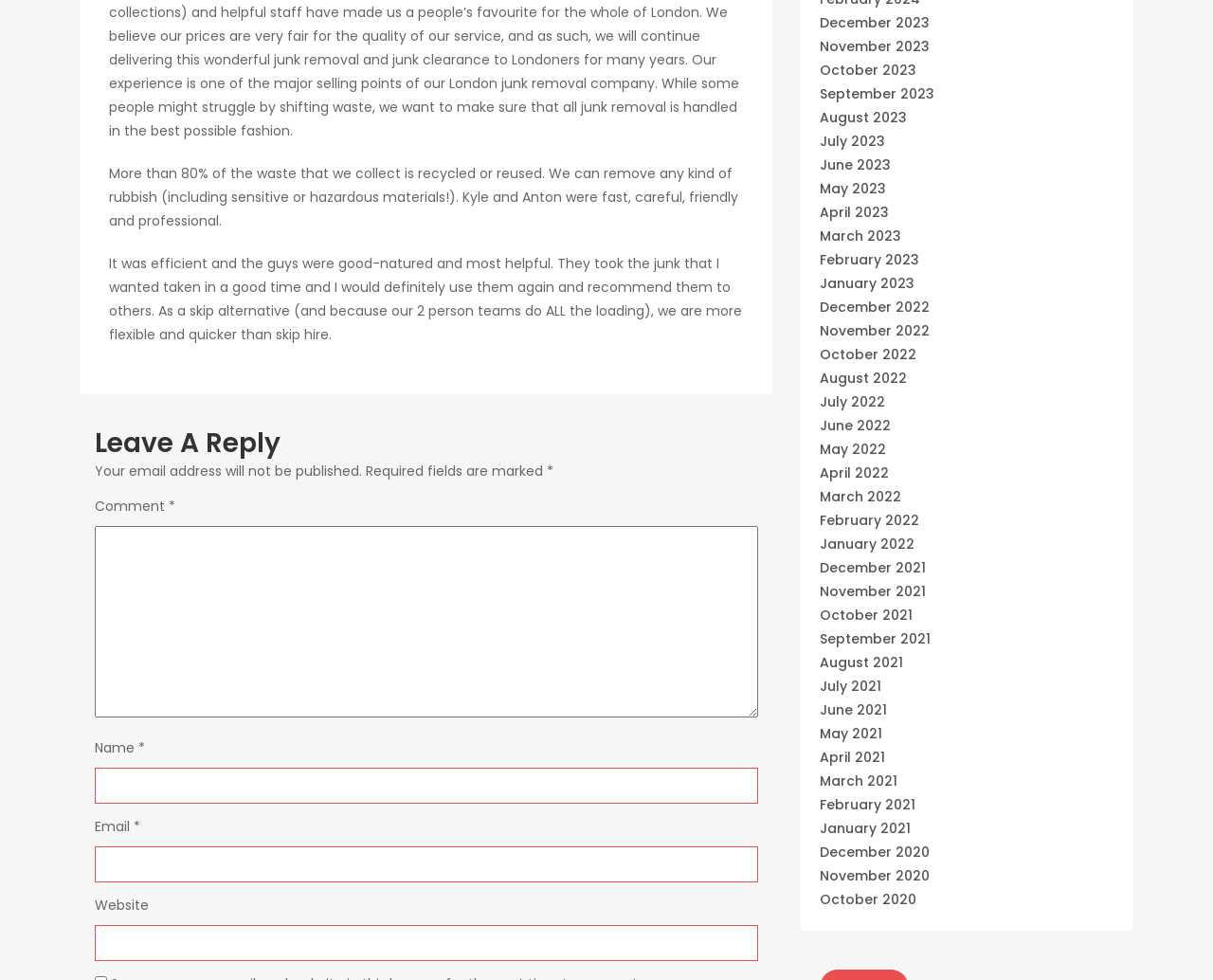Highlight the bounding box coordinates of the element you need to click to perform the following instruction: "Click on December 2023."

[0.676, 0.014, 0.766, 0.033]